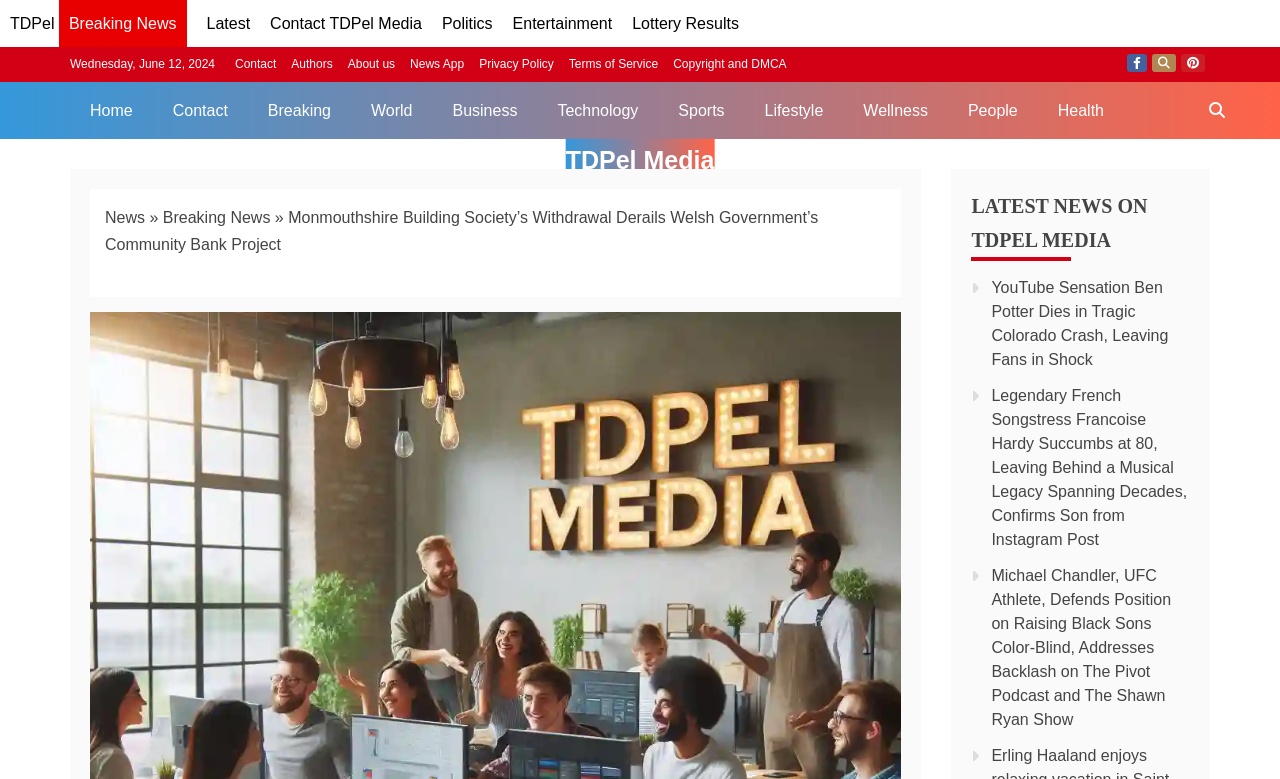Please specify the bounding box coordinates for the clickable region that will help you carry out the instruction: "Check Contact page".

[0.184, 0.073, 0.216, 0.091]